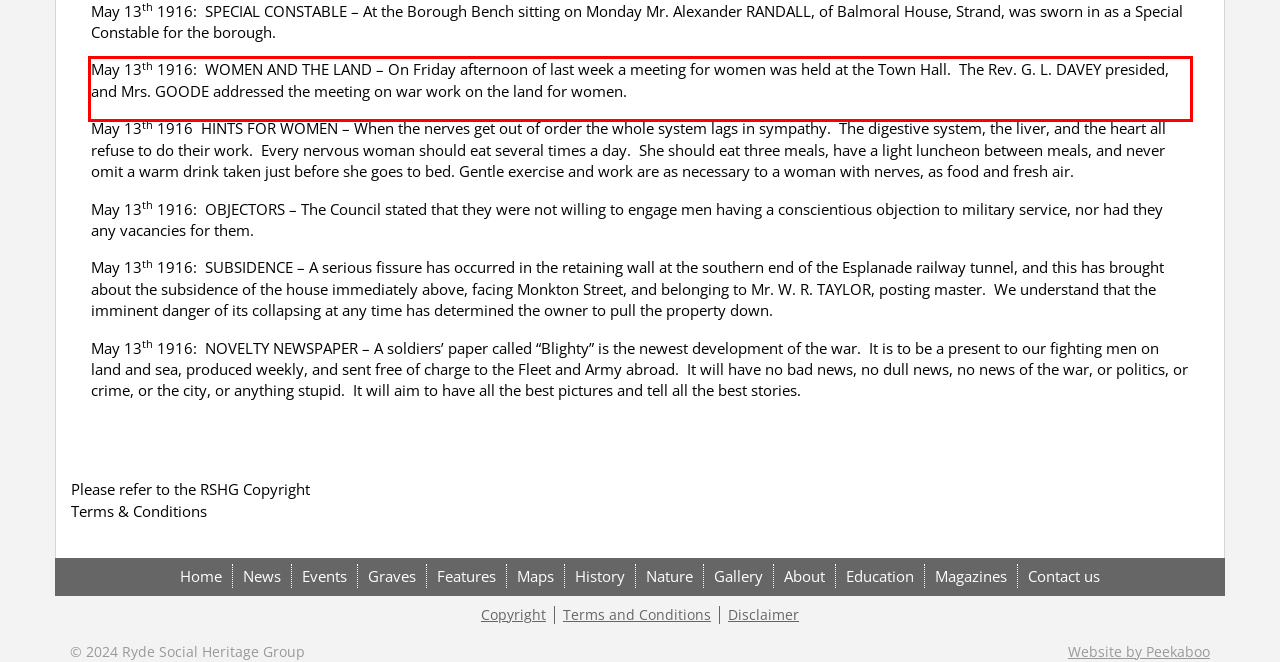Please extract the text content within the red bounding box on the webpage screenshot using OCR.

May 13th 1916: WOMEN AND THE LAND – On Friday afternoon of last week a meeting for women was held at the Town Hall. The Rev. G. L. DAVEY presided, and Mrs. GOODE addressed the meeting on war work on the land for women.